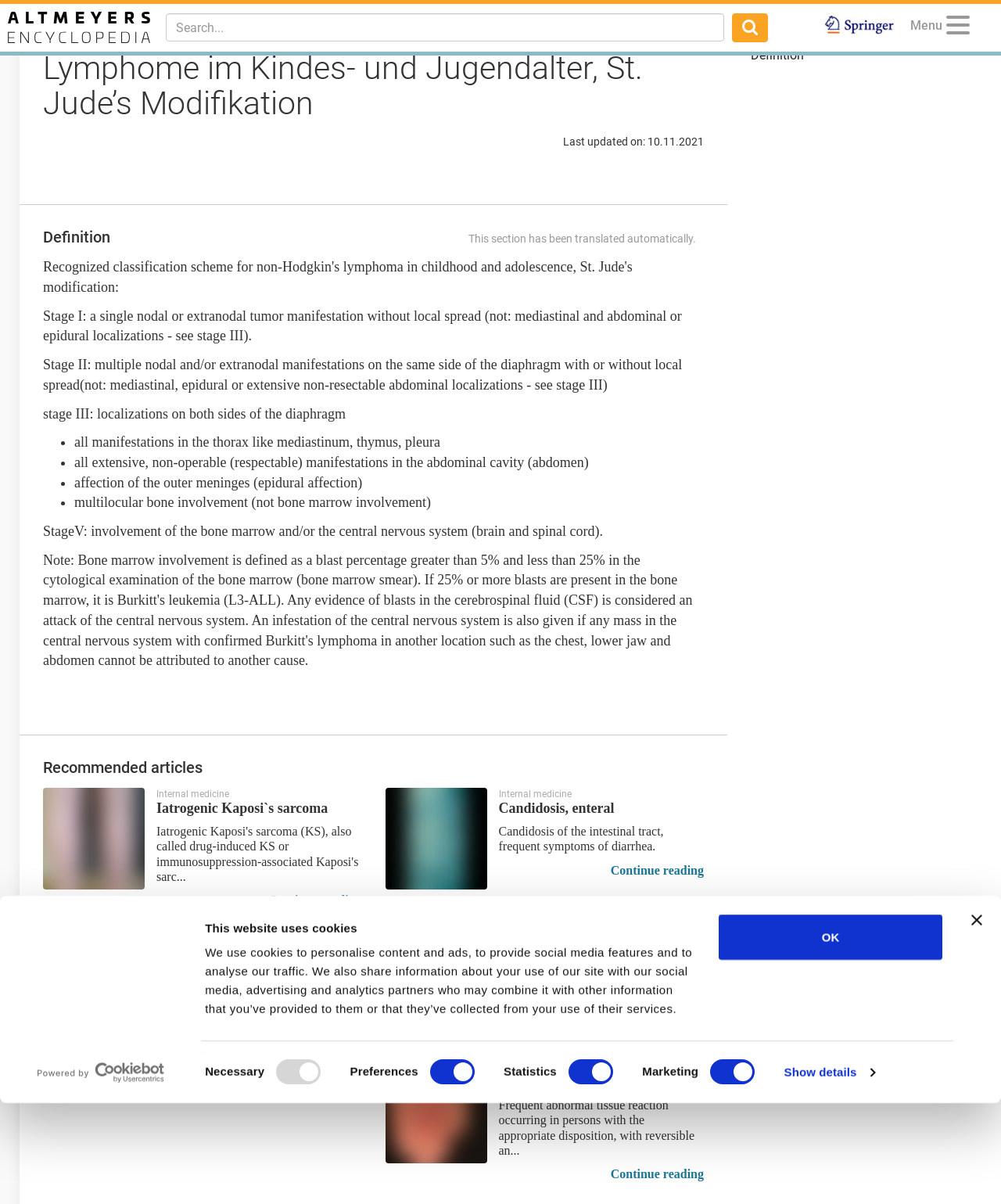Identify and provide the bounding box coordinates of the UI element described: "title="Chilblain lupus"". The coordinates should be formatted as [left, top, right, bottom], with each number being a float between 0 and 1.

[0.043, 0.768, 0.145, 0.852]